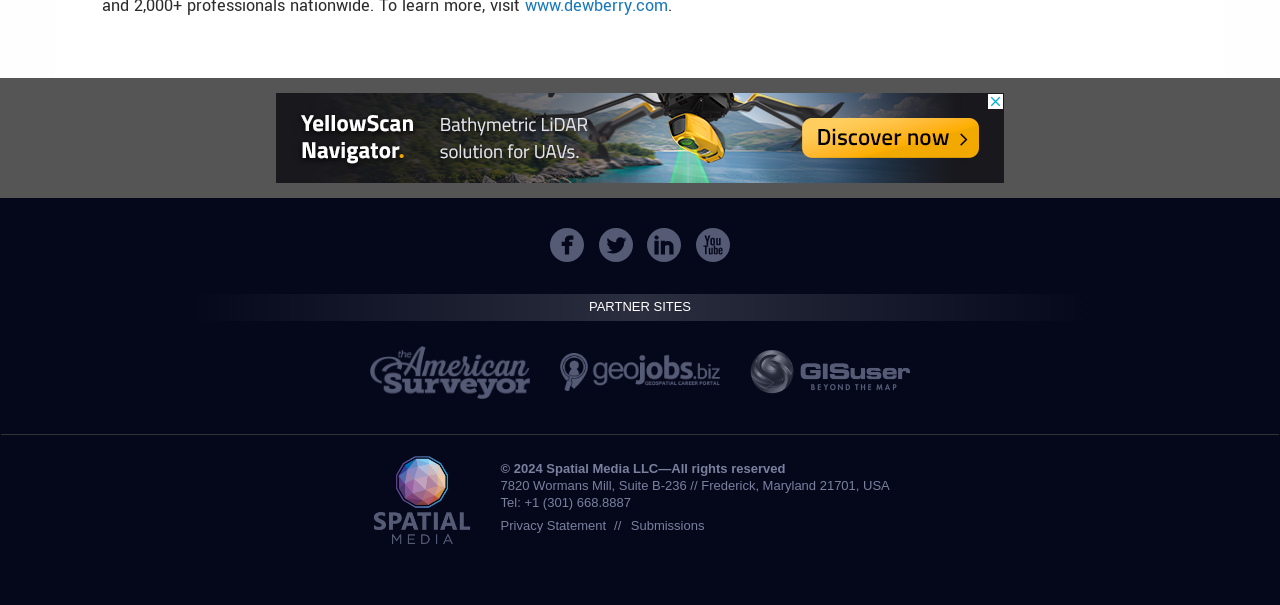Could you locate the bounding box coordinates for the section that should be clicked to accomplish this task: "read the Privacy Statement".

[0.391, 0.856, 0.473, 0.881]